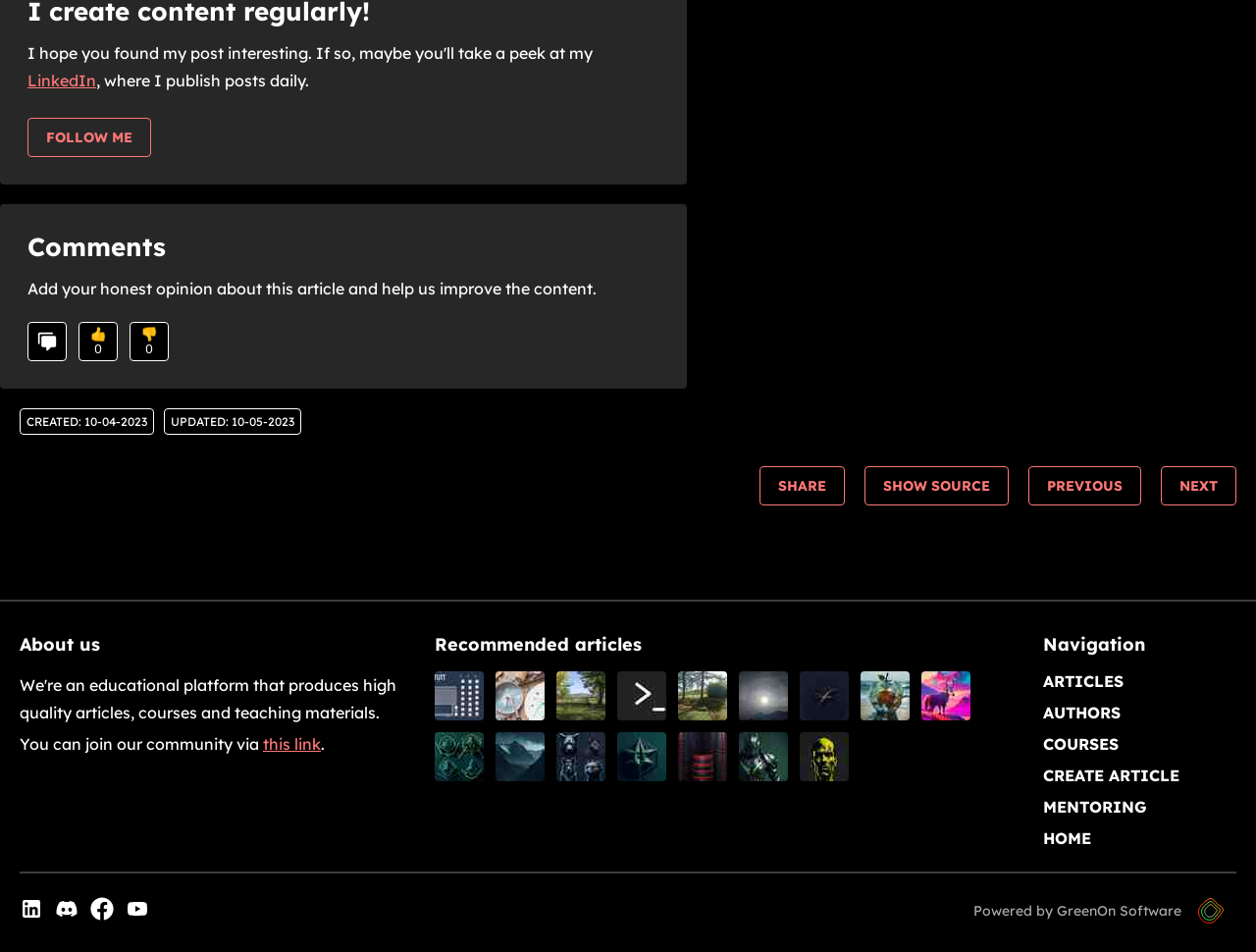With reference to the image, please provide a detailed answer to the following question: What is the author's LinkedIn profile?

The author's LinkedIn profile can be found by clicking on the 'LinkedIn' link at the top of the page, which is located next to the 'FOLLOW ME' button.